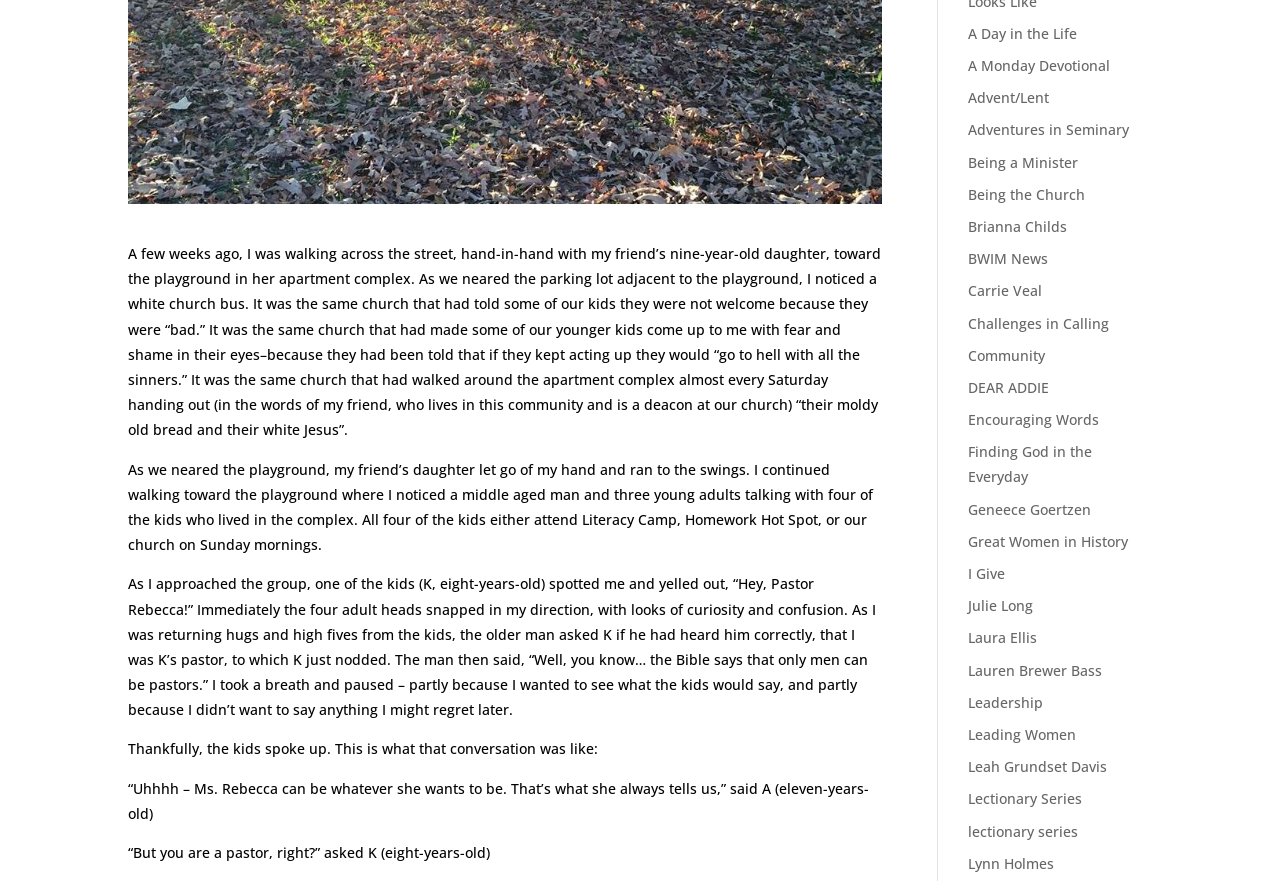Determine the bounding box coordinates for the UI element described. Format the coordinates as (top-left x, top-left y, bottom-right x, bottom-right y) and ensure all values are between 0 and 1. Element description: Advent/Lent

[0.756, 0.1, 0.82, 0.122]